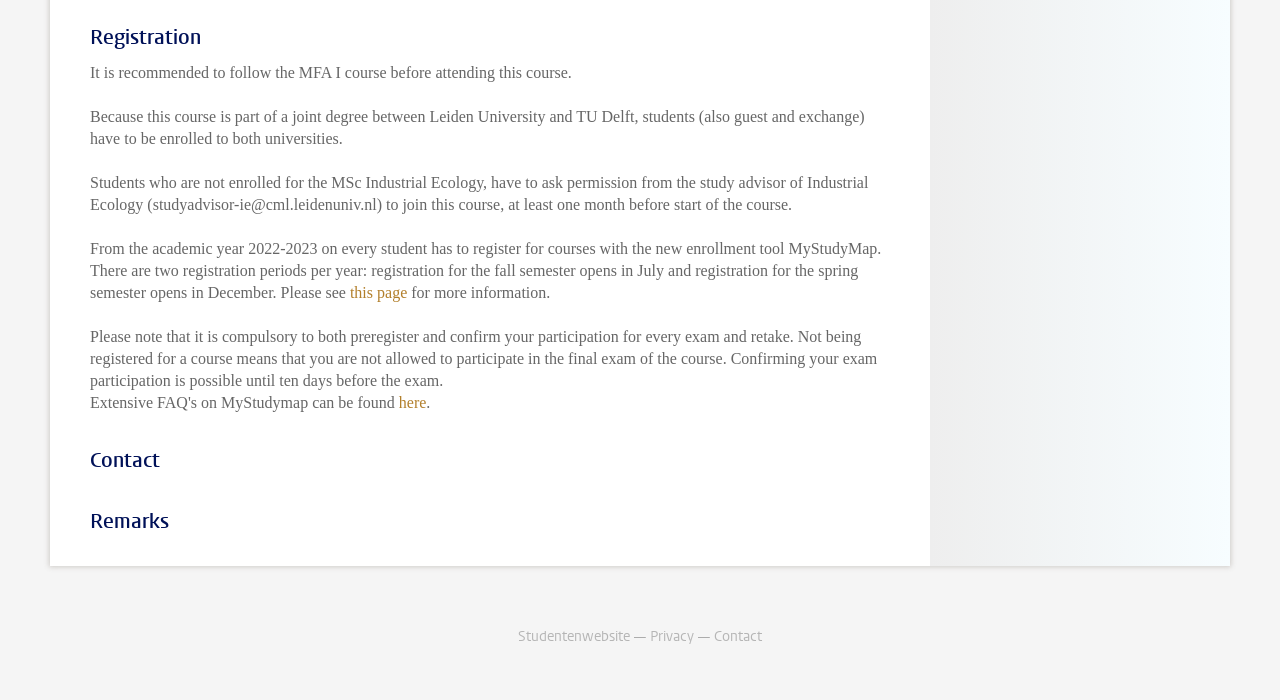Please provide a one-word or phrase answer to the question: 
How do students register for courses from 2022-2023?

MyStudyMap